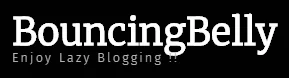What is the style of the typography?
Give a comprehensive and detailed explanation for the question.

The caption states that the logo of 'BouncingBelly' is presented in a bold, modern typography that emphasizes a playful and inviting style.